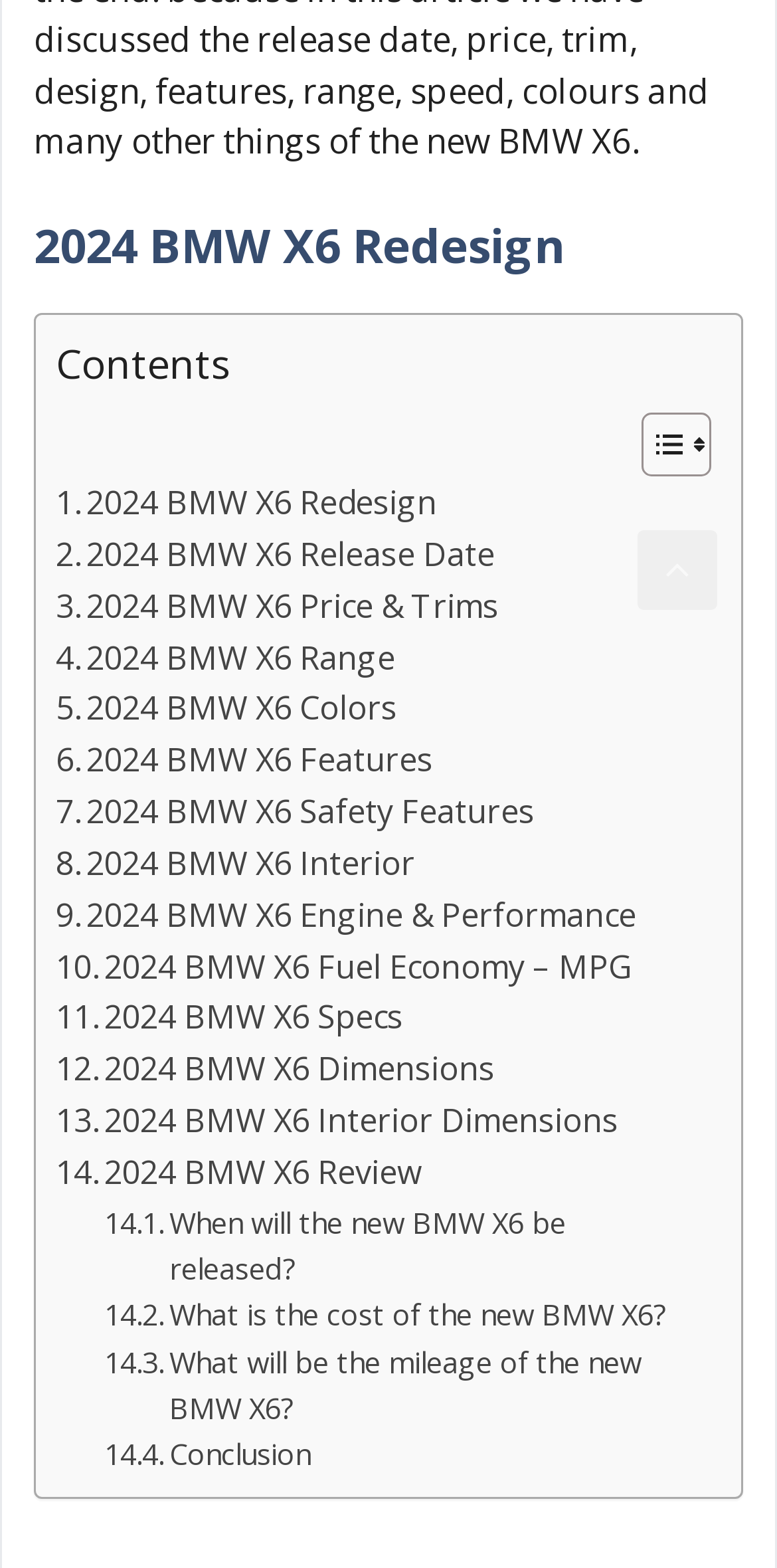Refer to the image and offer a detailed explanation in response to the question: Where is the 'Scroll back to top' button located?

The 'Scroll back to top' button is located at the bottom right of the webpage, which has a bounding box of [0.821, 0.338, 0.923, 0.389].